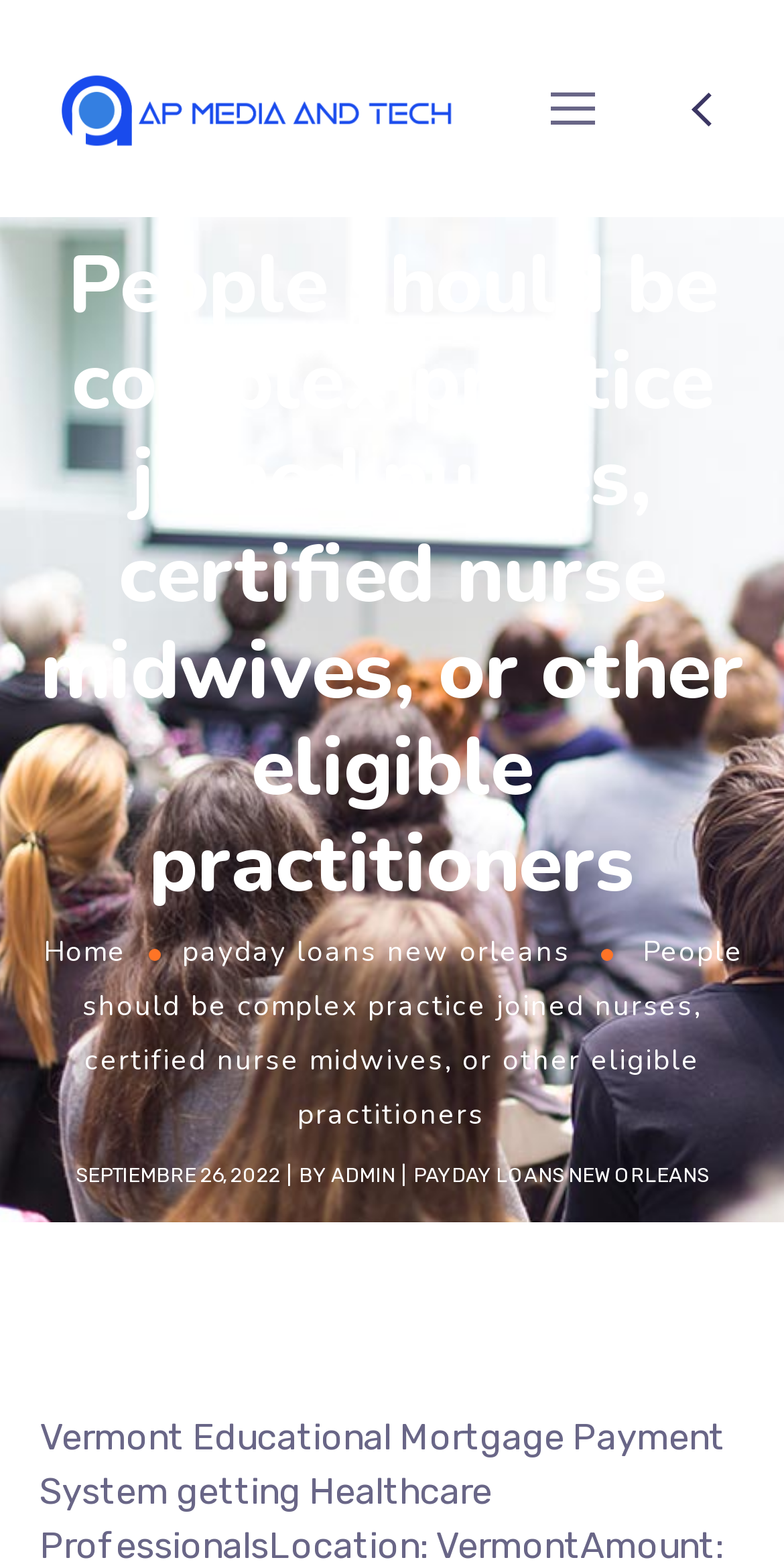Refer to the image and provide an in-depth answer to the question:
How many links are present in the top section?

I counted the number of links present in the top section of the webpage and found three links: 'Home', 'payday loans new orleans', and 'ADMIN'.